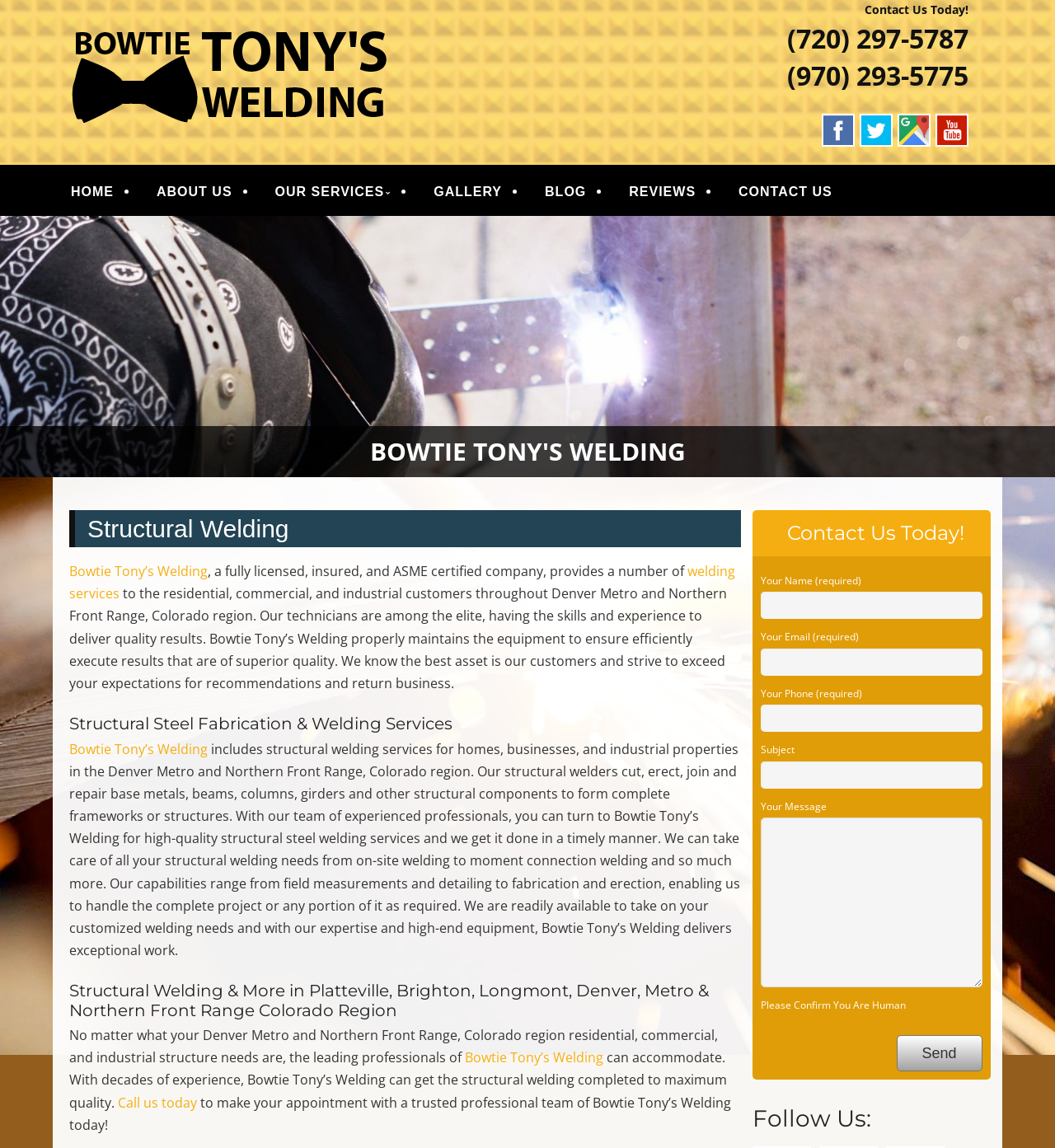Please give a concise answer to this question using a single word or phrase: 
What services does the company provide?

Welding services